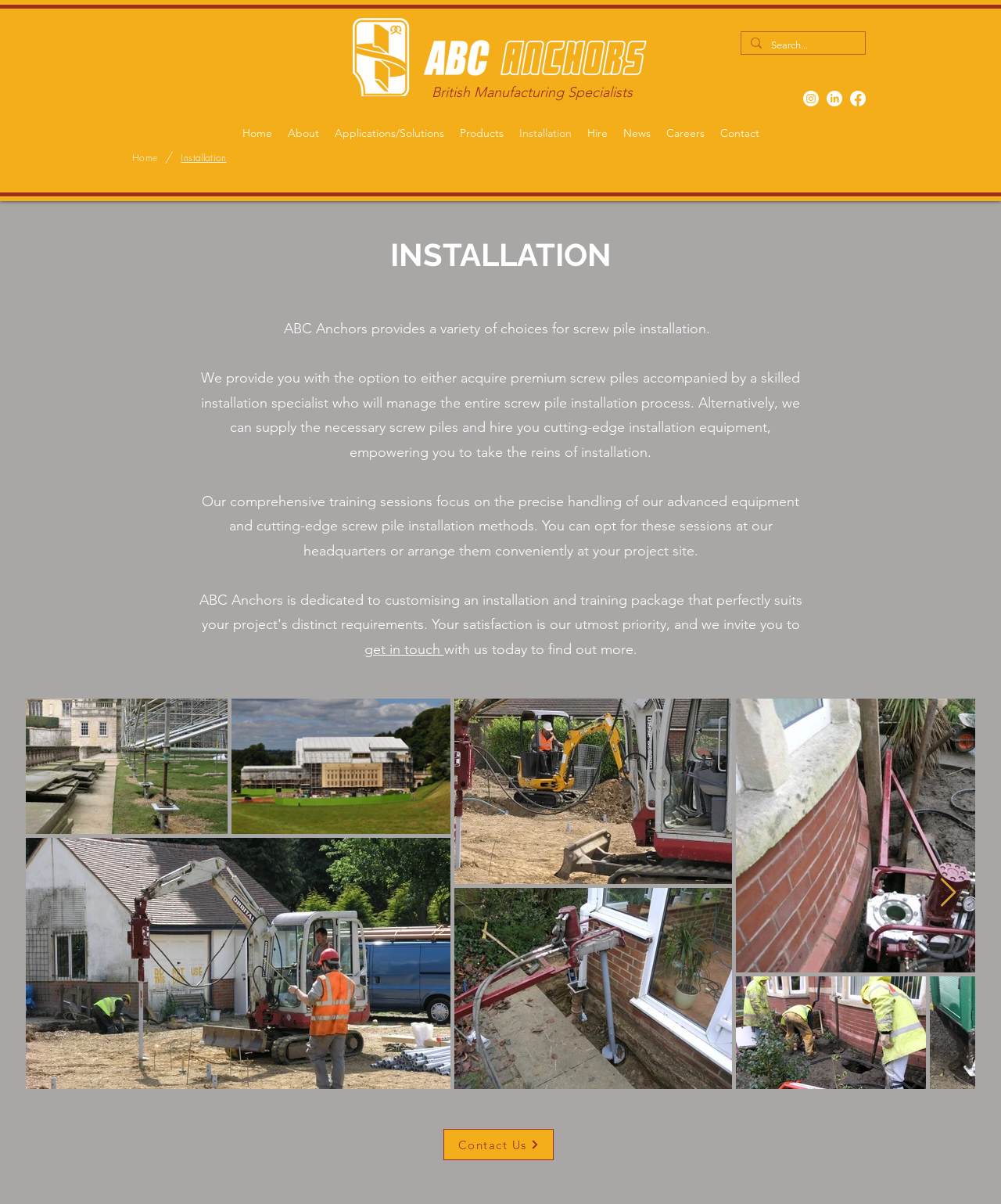Extract the bounding box of the UI element described as: "Contact Us".

[0.443, 0.938, 0.553, 0.964]